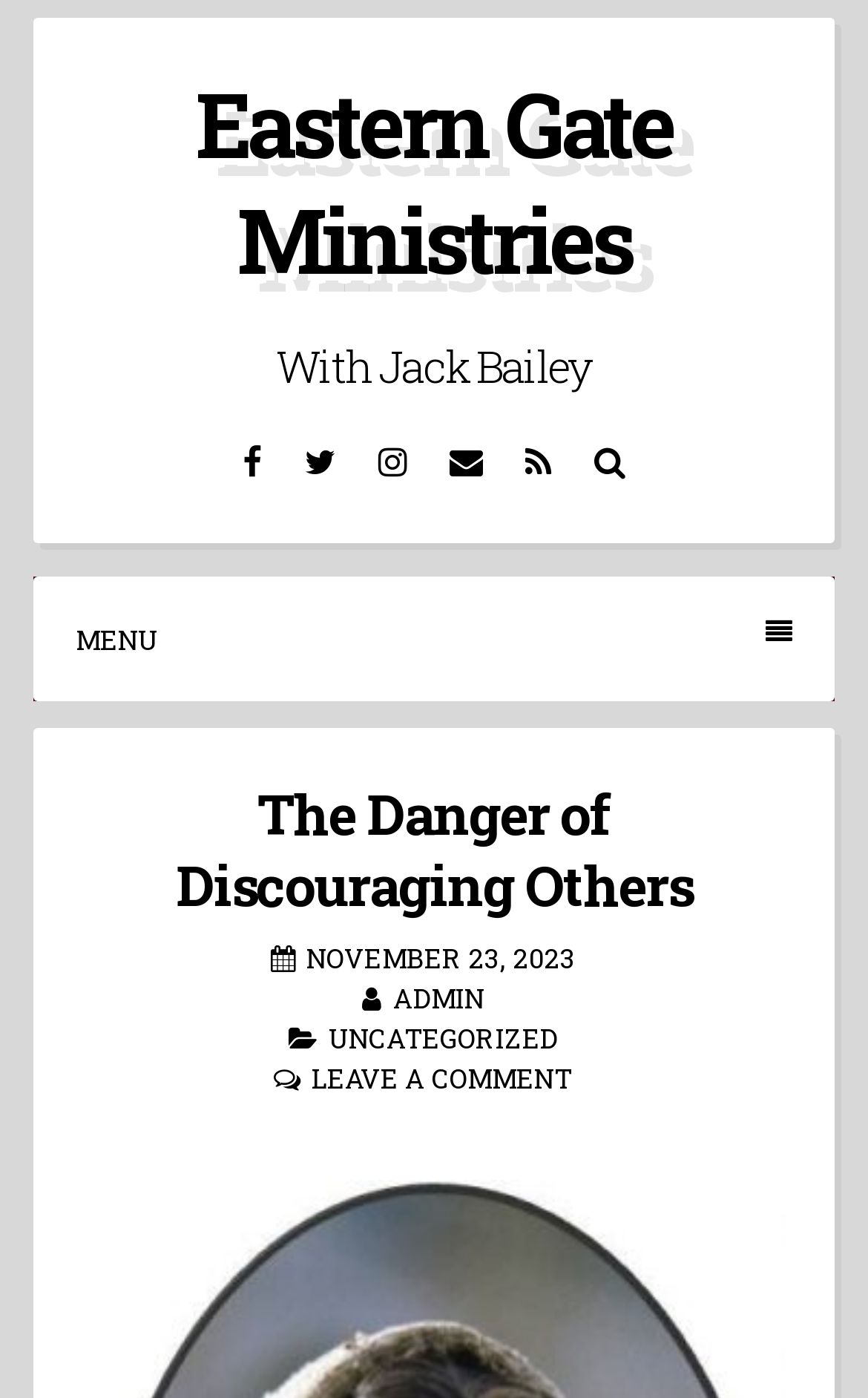Using the webpage screenshot, locate the HTML element that fits the following description and provide its bounding box: "How to Write a Resume".

None